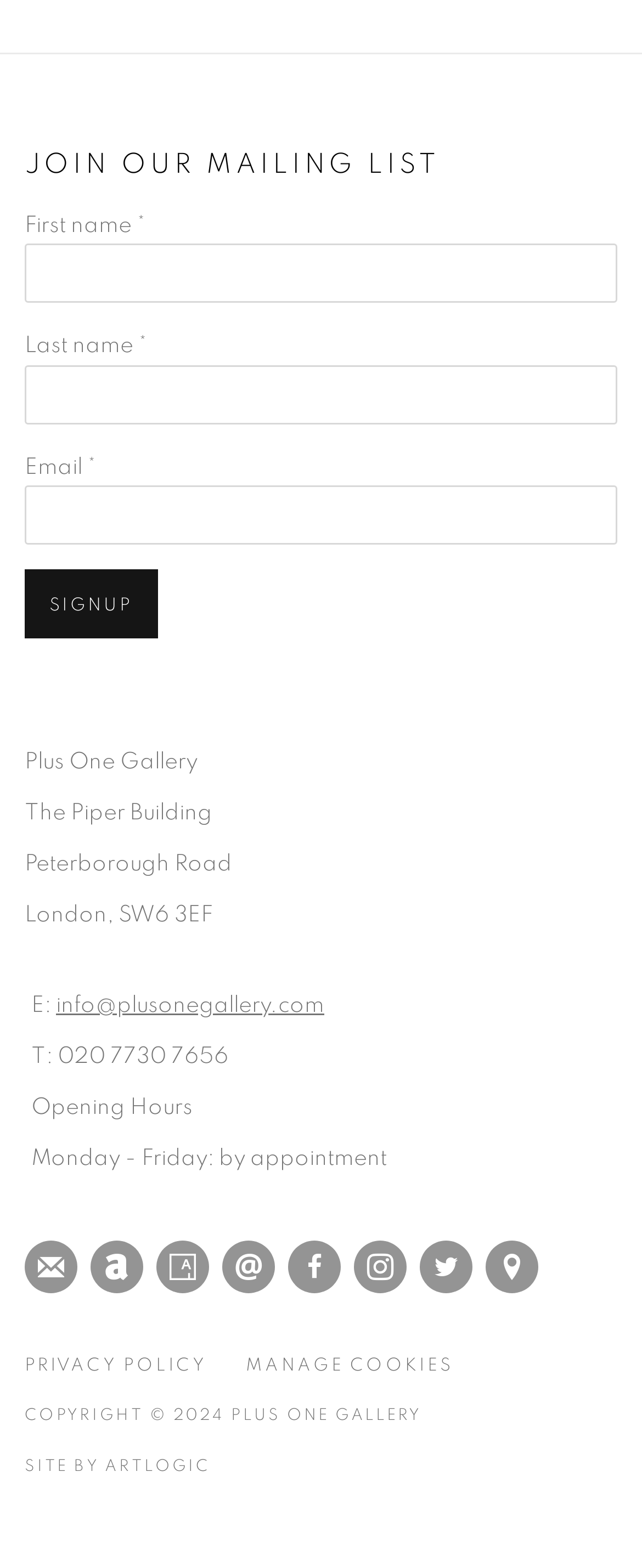Locate the bounding box coordinates of the element that needs to be clicked to carry out the instruction: "Click SIGNUP". The coordinates should be given as four float numbers ranging from 0 to 1, i.e., [left, top, right, bottom].

[0.038, 0.363, 0.245, 0.407]